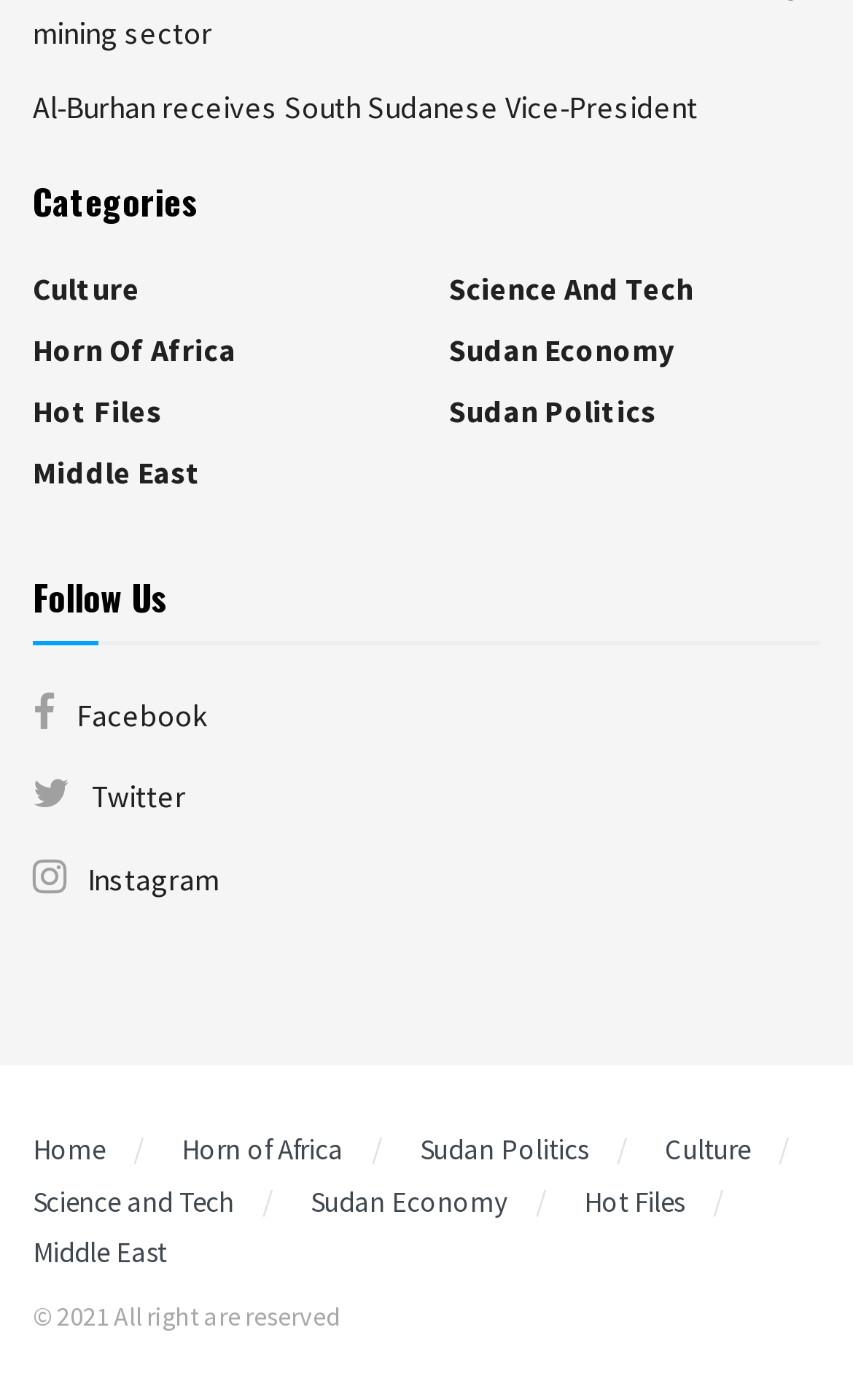What is the copyright year?
Refer to the image and give a detailed answer to the query.

I looked at the static text at the bottom of the page, which says '© 2021 All right are reserved'. The copyright year is 2021.